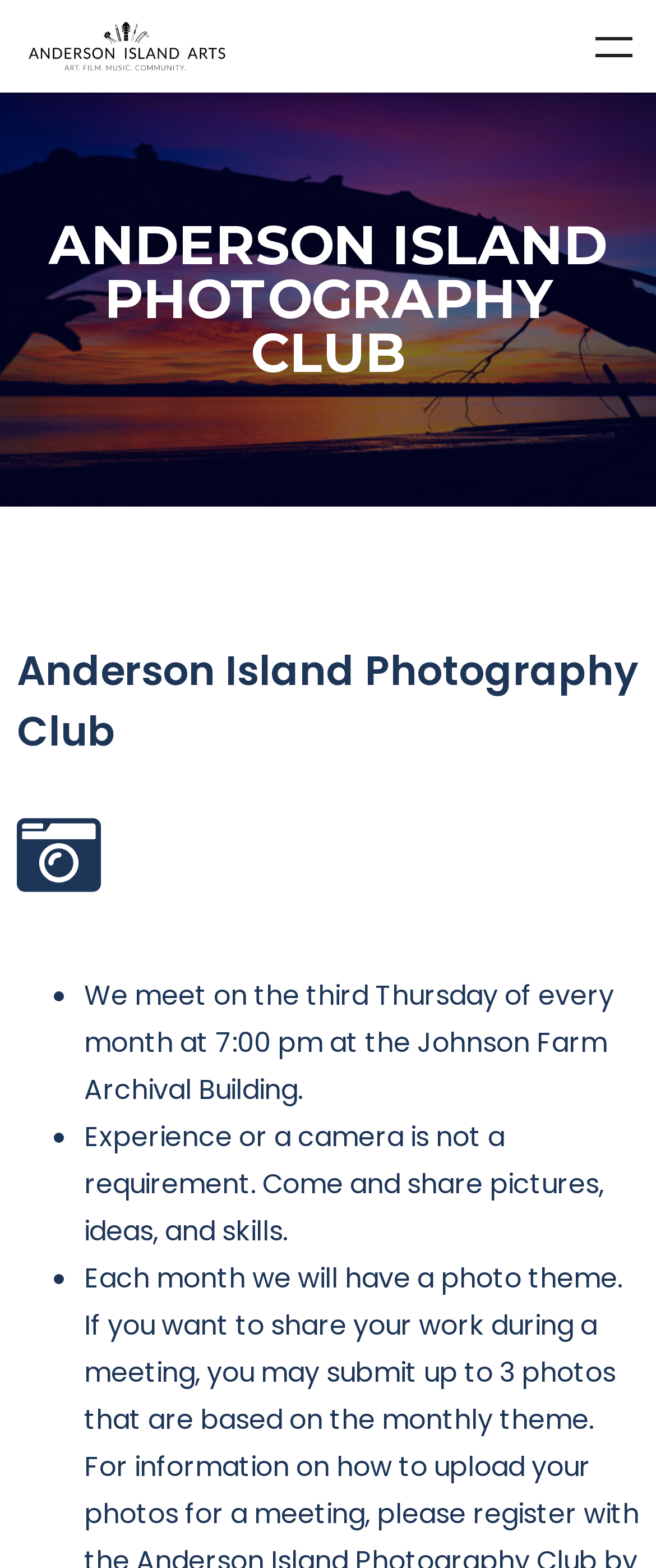Find the bounding box coordinates for the element described here: "Menu".

[0.872, 0.003, 1.0, 0.056]